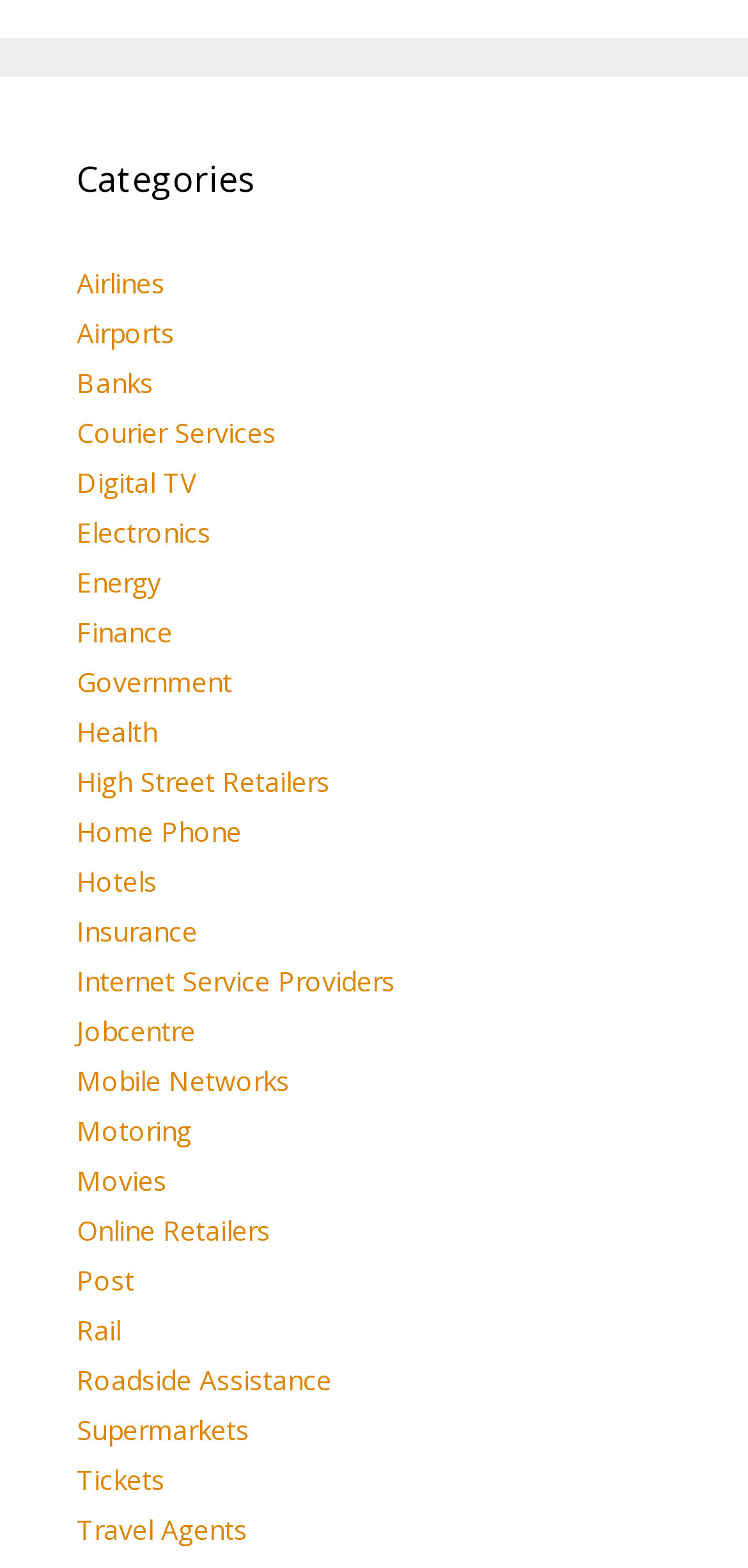Please determine the bounding box coordinates of the element to click in order to execute the following instruction: "Browse Supermarkets". The coordinates should be four float numbers between 0 and 1, specified as [left, top, right, bottom].

[0.103, 0.9, 0.333, 0.924]